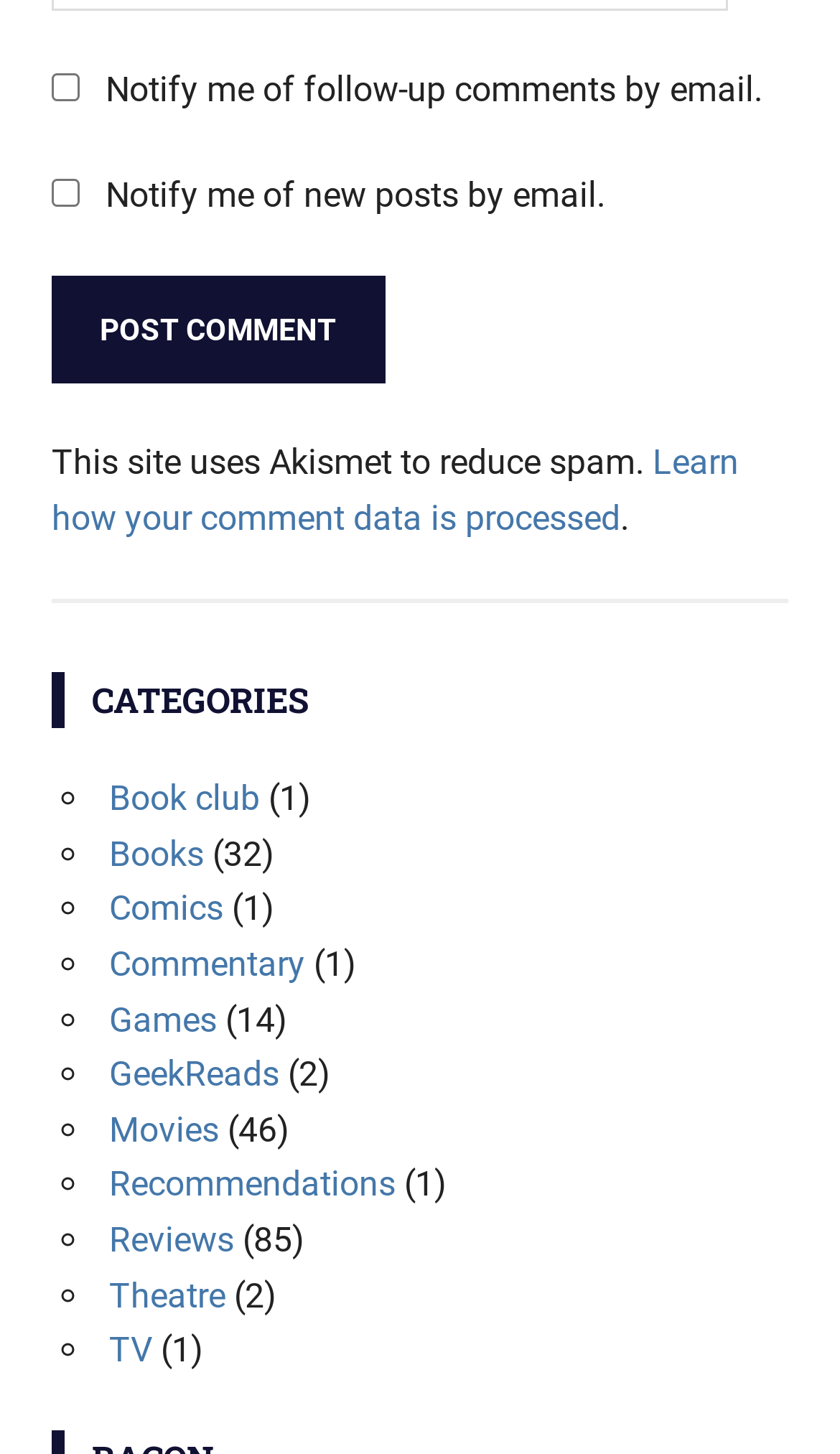Locate the bounding box coordinates of the element you need to click to accomplish the task described by this instruction: "Go to the 'Reviews' page".

[0.13, 0.838, 0.279, 0.867]